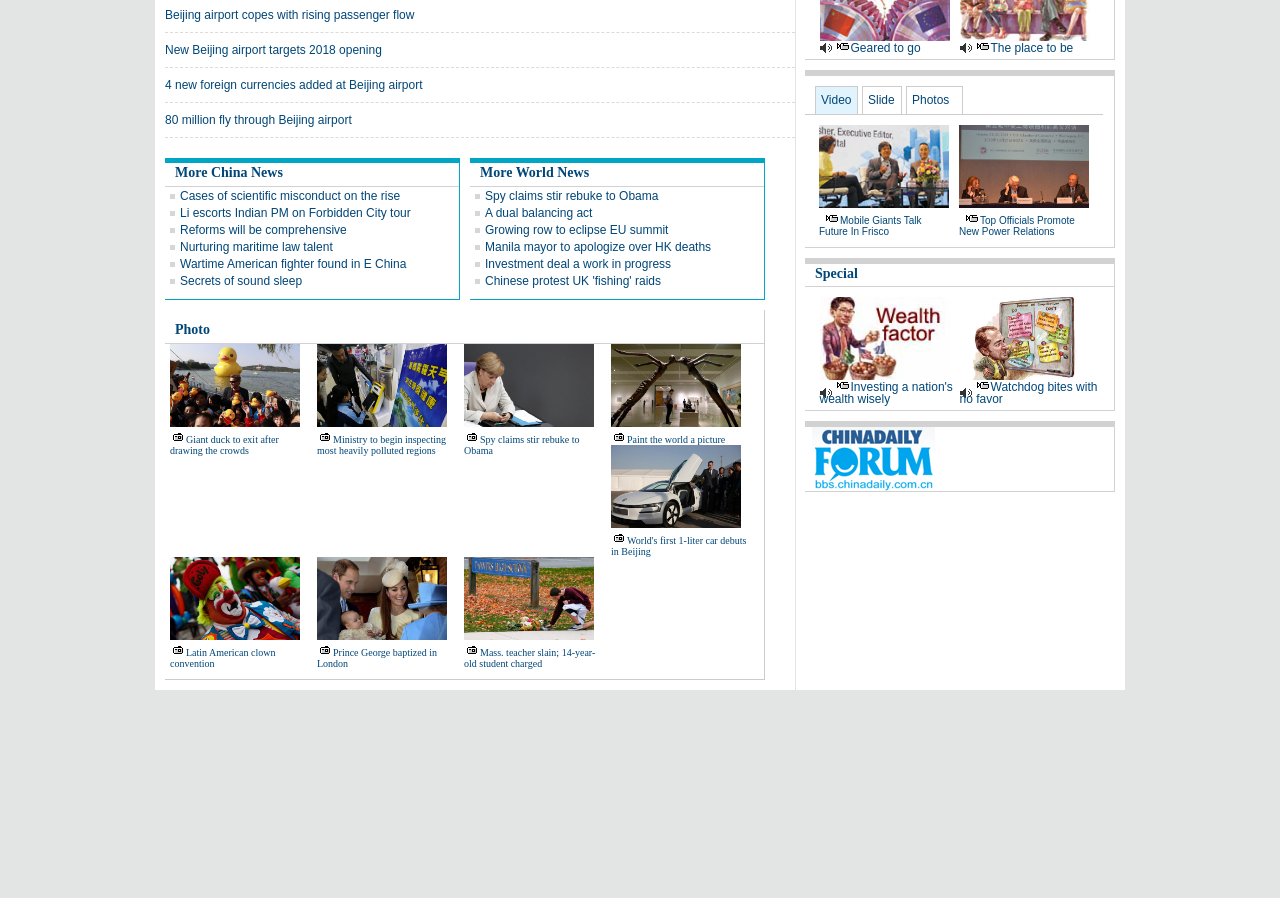Identify the bounding box coordinates of the clickable region required to complete the instruction: "View 'More China News'". The coordinates should be given as four float numbers within the range of 0 and 1, i.e., [left, top, right, bottom].

[0.137, 0.184, 0.221, 0.2]